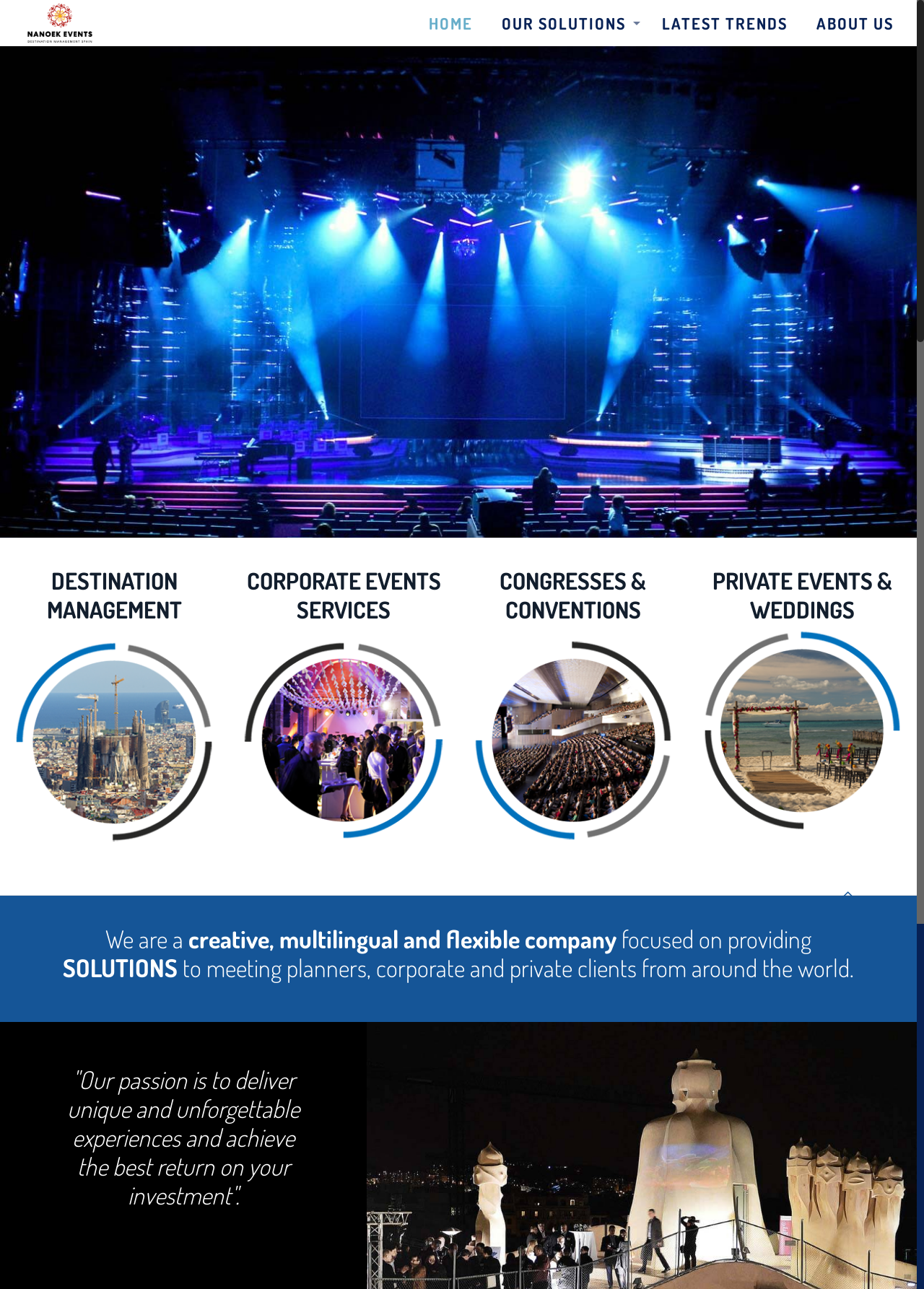Please identify the bounding box coordinates of the element's region that needs to be clicked to fulfill the following instruction: "Click the logo". The bounding box coordinates should consist of four float numbers between 0 and 1, i.e., [left, top, right, bottom].

[0.026, 0.0, 0.104, 0.036]